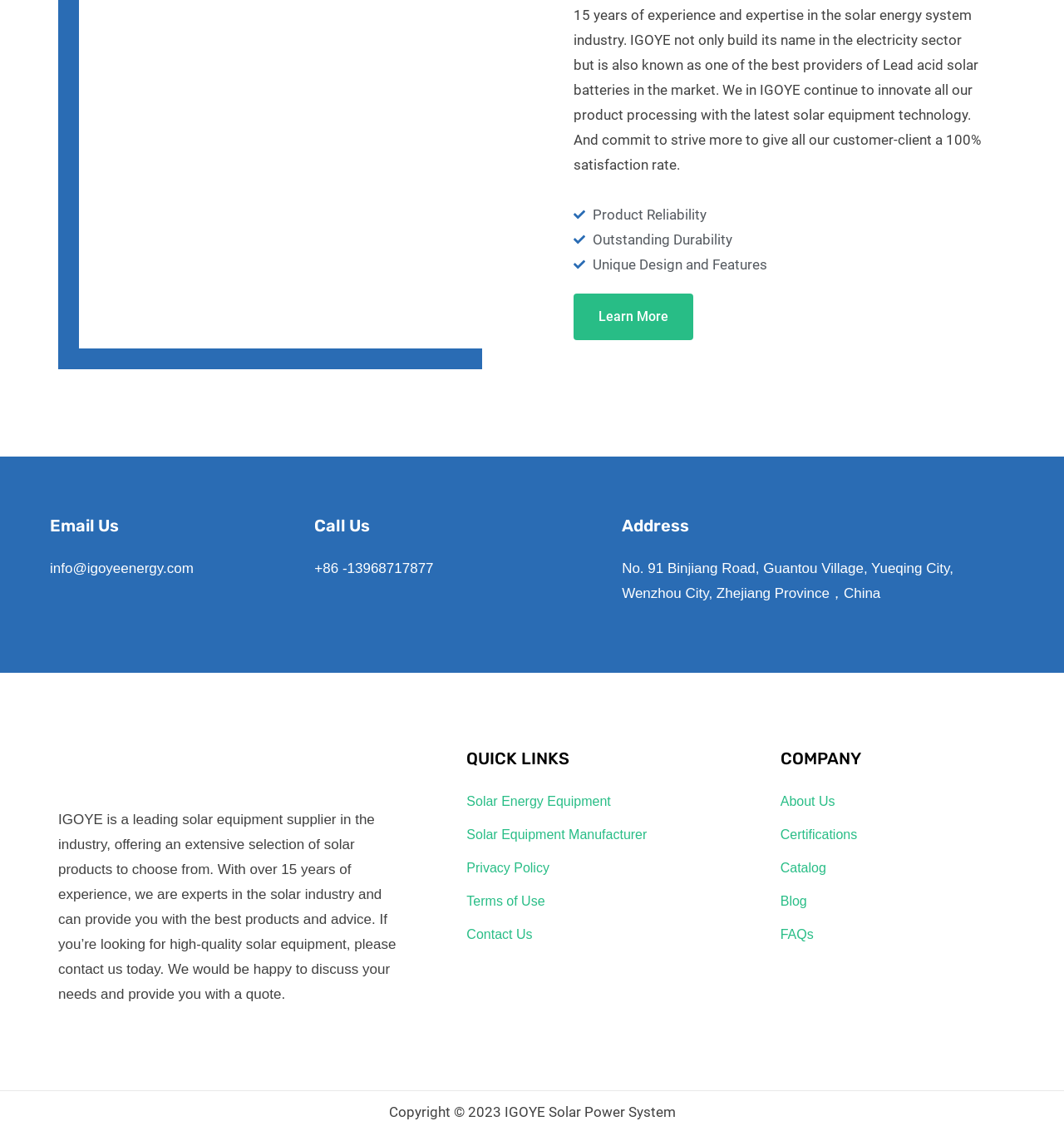Bounding box coordinates must be specified in the format (top-left x, top-left y, bottom-right x, bottom-right y). All values should be floating point numbers between 0 and 1. What are the bounding box coordinates of the UI element described as: Bentley

None